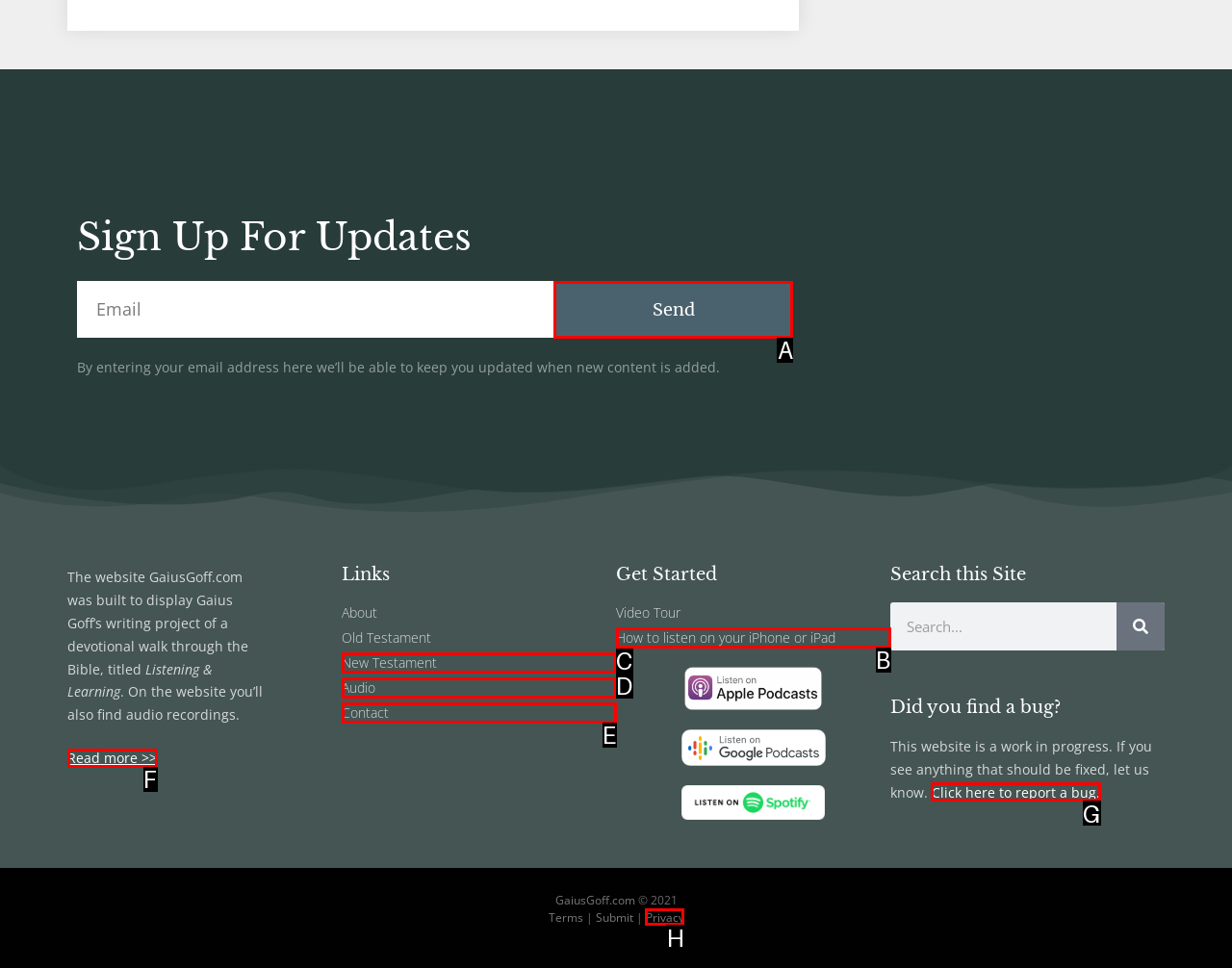Which HTML element should be clicked to fulfill the following task: Explore digital marketing news?
Reply with the letter of the appropriate option from the choices given.

None